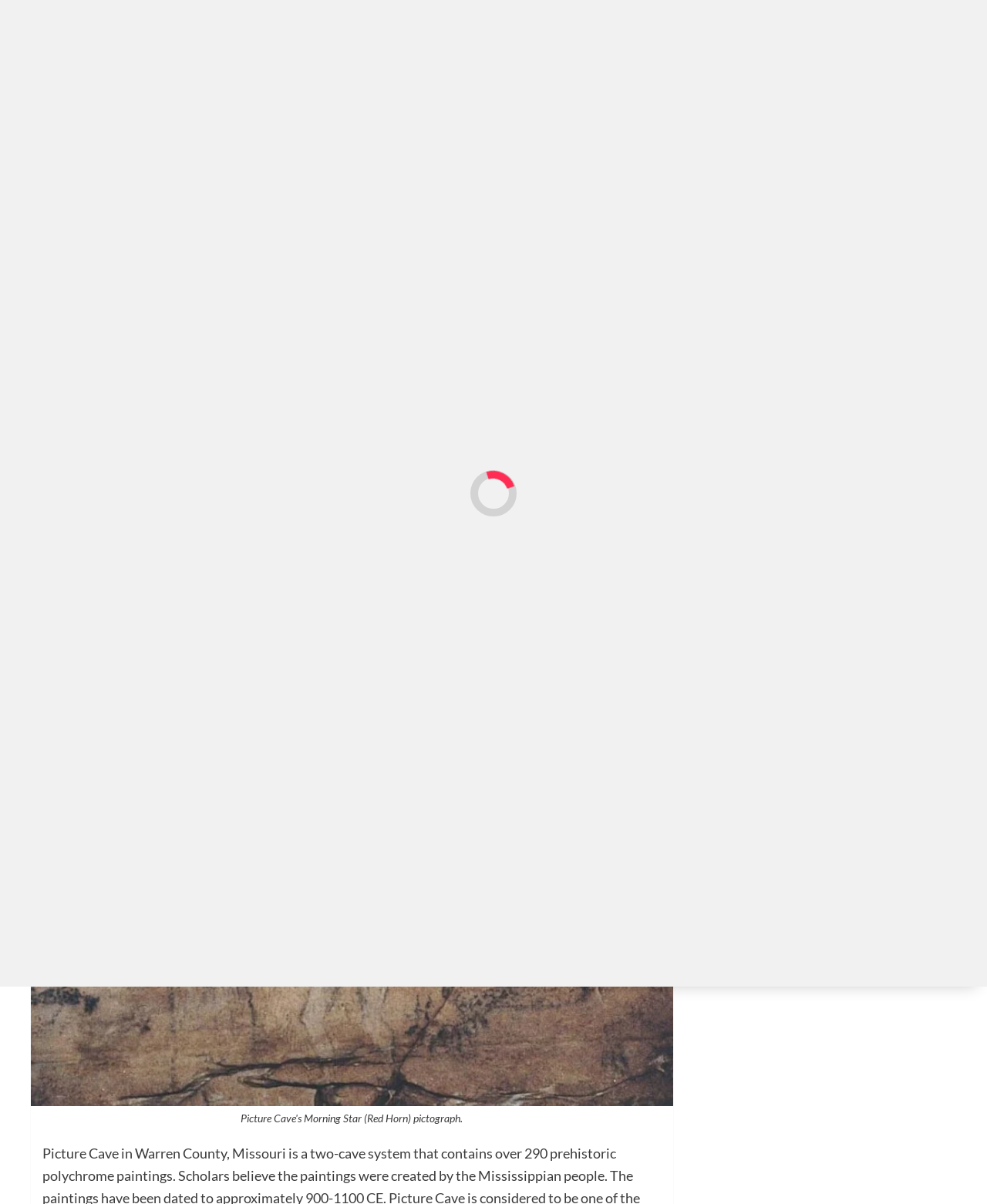What is the purpose of the search box?
Examine the webpage screenshot and provide an in-depth answer to the question.

I found the answer by looking at the search box and its associated text 'Search for:'. This suggests that the search box is used to search for posts on the webpage.